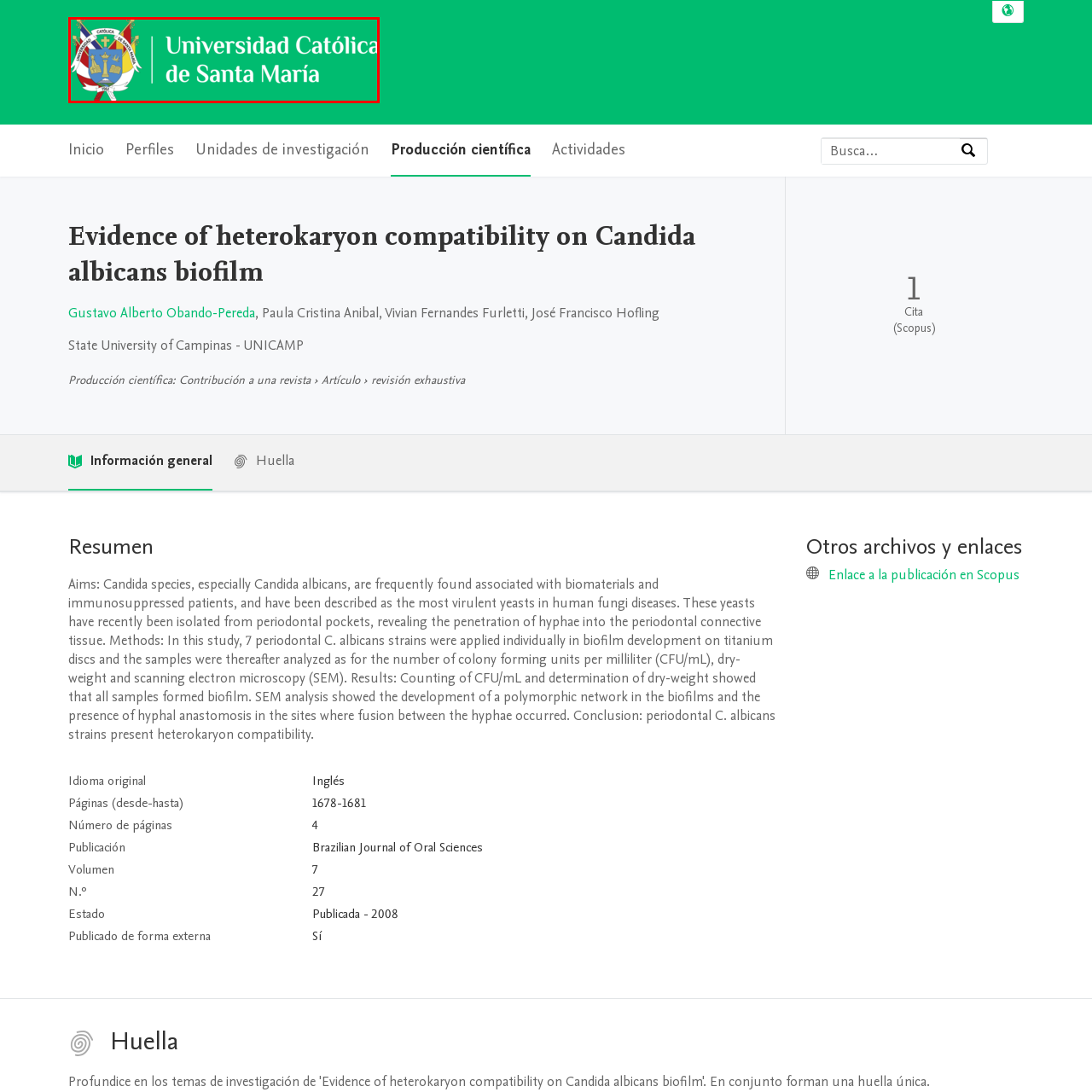What is the purpose of the logo design?
Look at the section marked by the red bounding box and provide a single word or phrase as your answer.

To reflect the university's identity and mission